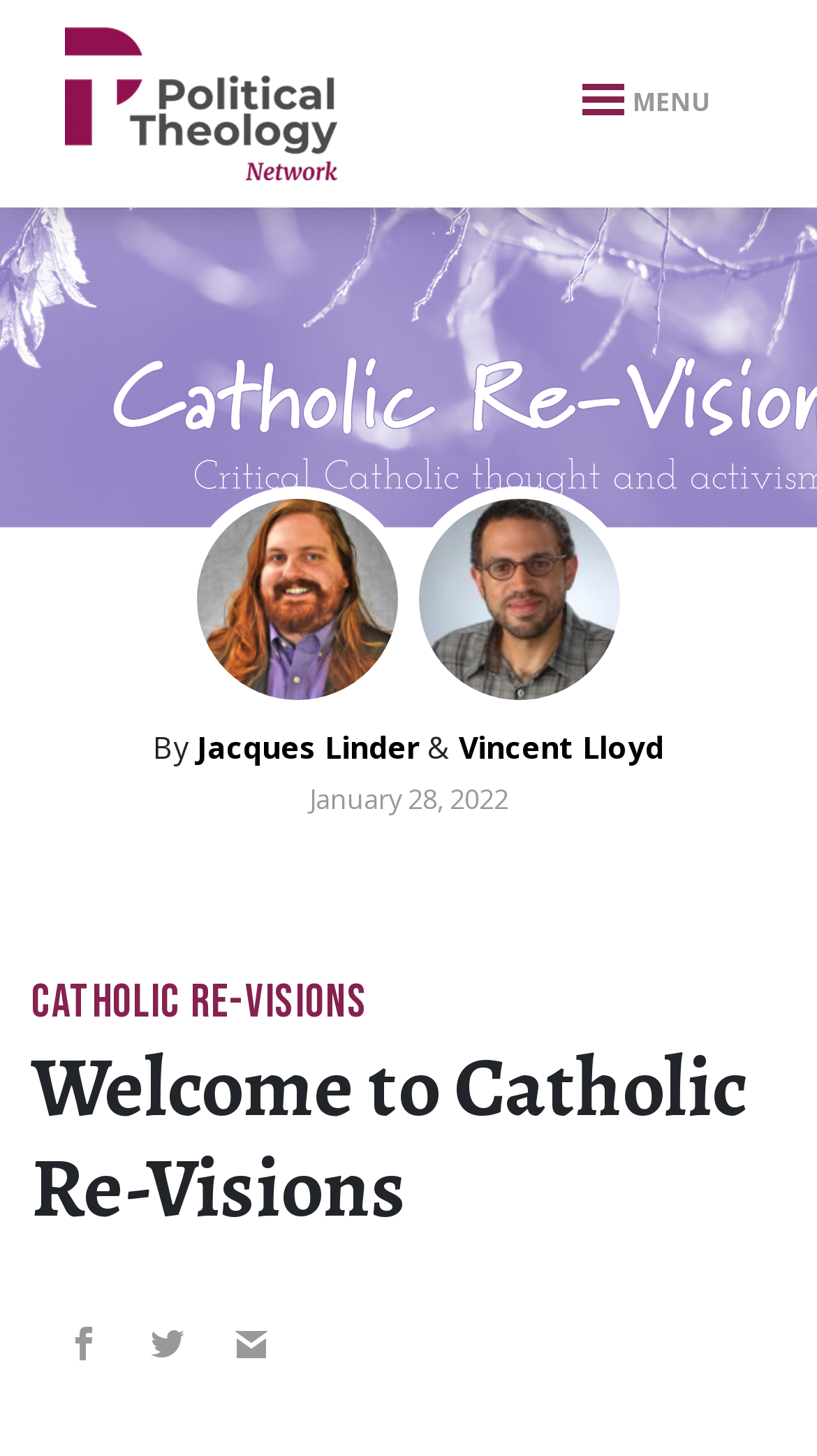What is the name of the network?
Provide a detailed answer to the question, using the image to inform your response.

The name of the network can be found in the link element 'Political Theology Network' which is located near the top of the webpage.